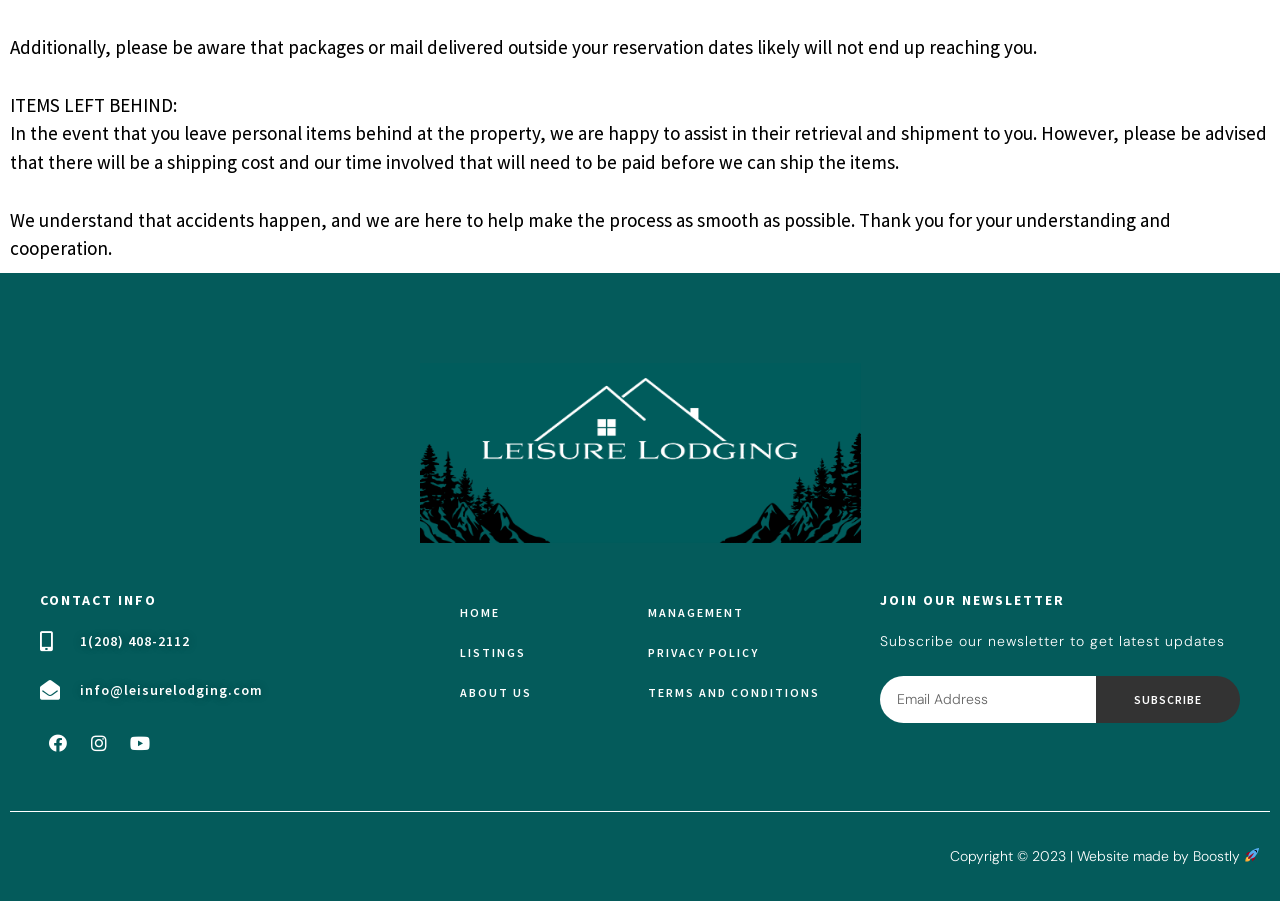Pinpoint the bounding box coordinates of the element to be clicked to execute the instruction: "Call the phone number".

[0.031, 0.696, 0.148, 0.728]